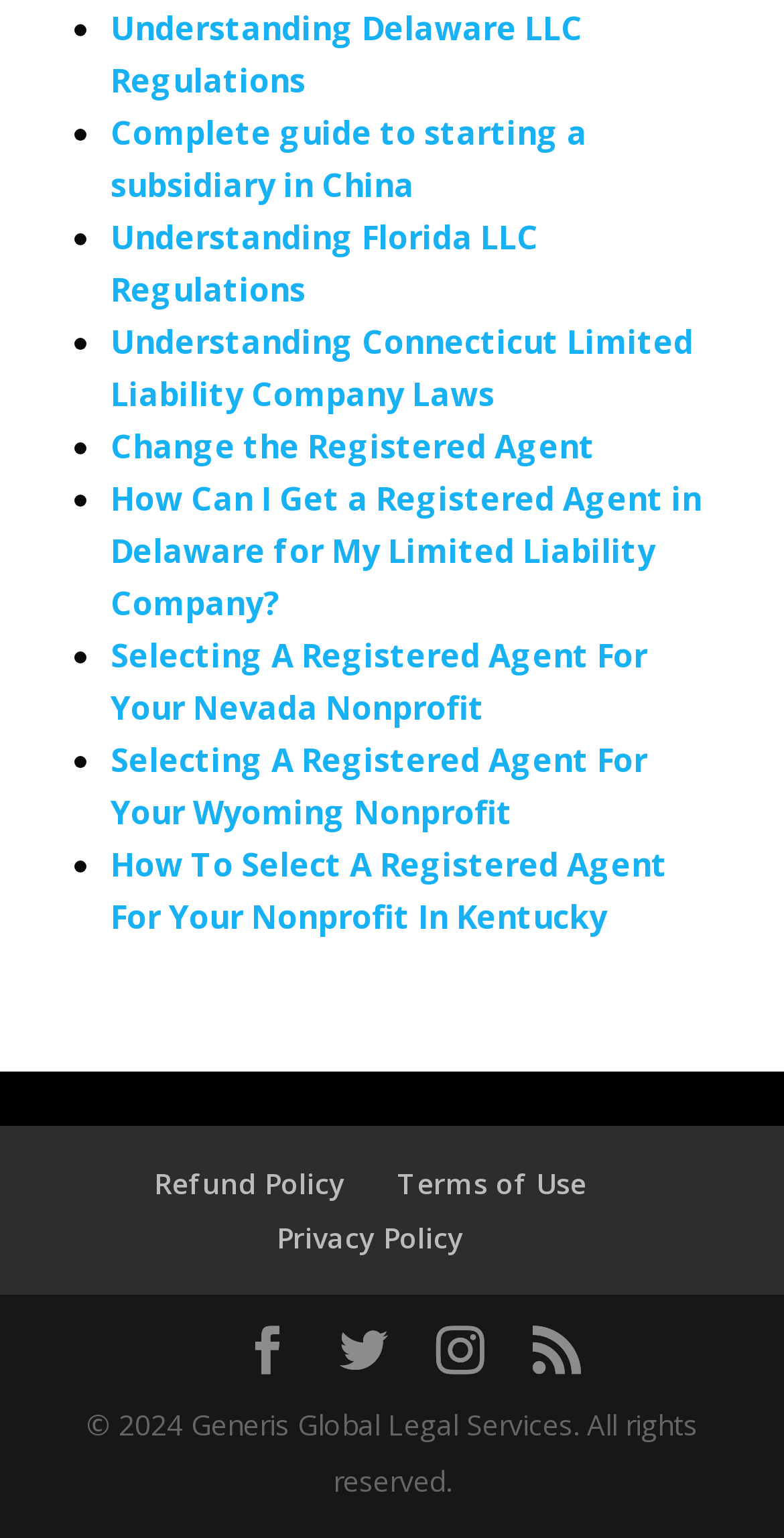Pinpoint the bounding box coordinates of the clickable area needed to execute the instruction: "Click the first social media icon". The coordinates should be specified as four float numbers between 0 and 1, i.e., [left, top, right, bottom].

[0.31, 0.862, 0.372, 0.897]